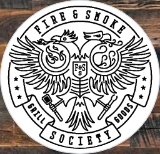What is the focus of the products offered by the brand?
Give a detailed response to the question by analyzing the screenshot.

The logo surrounds the central emblem with the words 'FIRE & SMOKE SOCIETY' and 'GRILL GOODS', emphasizing the brand's focus on products that elevate outdoor cooking and grilling experiences.